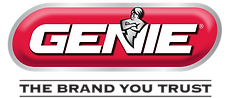Elaborate on the elements present in the image.

The image features the logo of Genie, a trusted brand renowned for its garage door openers and accessories. The logo prominently displays the word "GENIE" in bold, white letters set against a vibrant red background. Above the text is an illustration of a stylized figure, representing strength and reliability. Beneath the main brand name, the tagline "THE BRAND YOU TRUST" reinforces the company’s commitment to quality and customer satisfaction. This logo is a key visual element of Genie’s branding, symbolizing their mission to deliver dependable products to their customers.